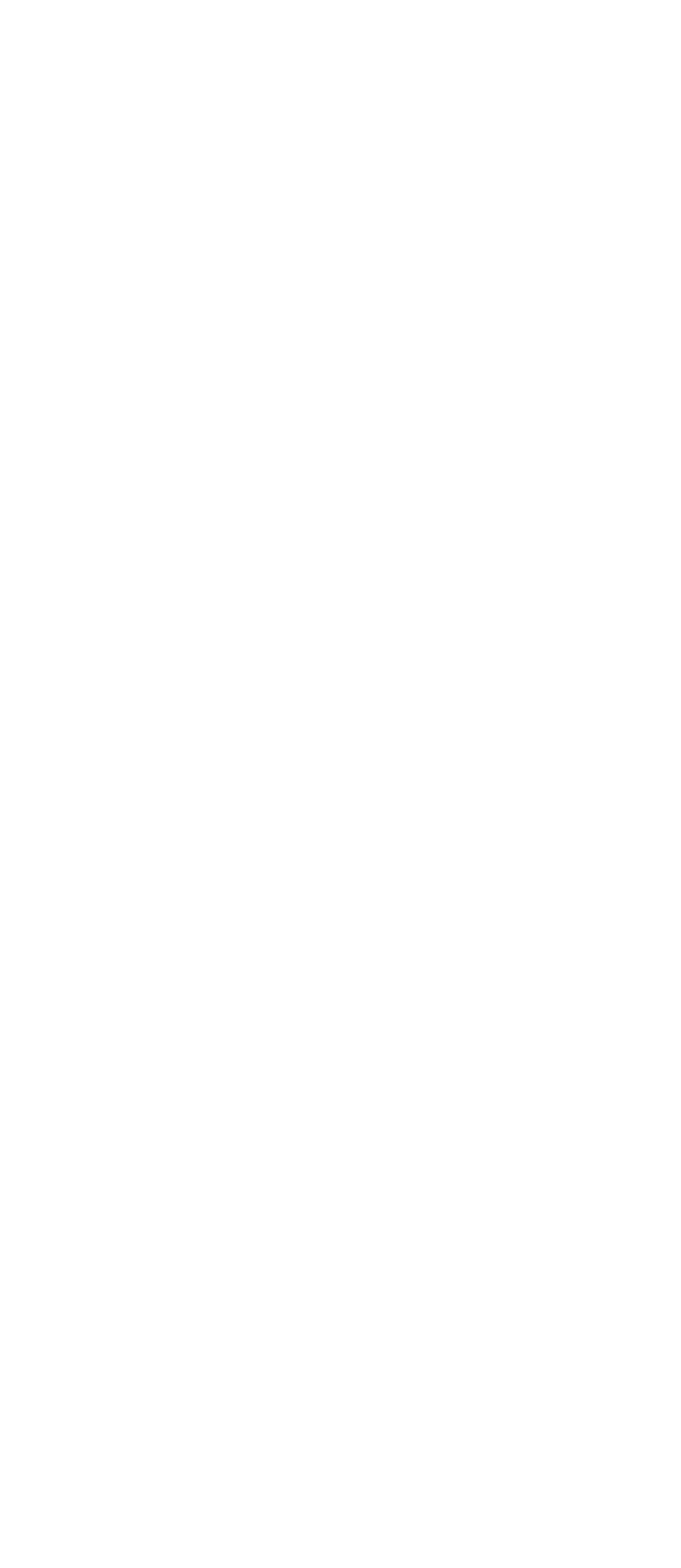Kindly provide the bounding box coordinates of the section you need to click on to fulfill the given instruction: "Select preferred method of contact".

[0.06, 0.738, 0.096, 0.754]